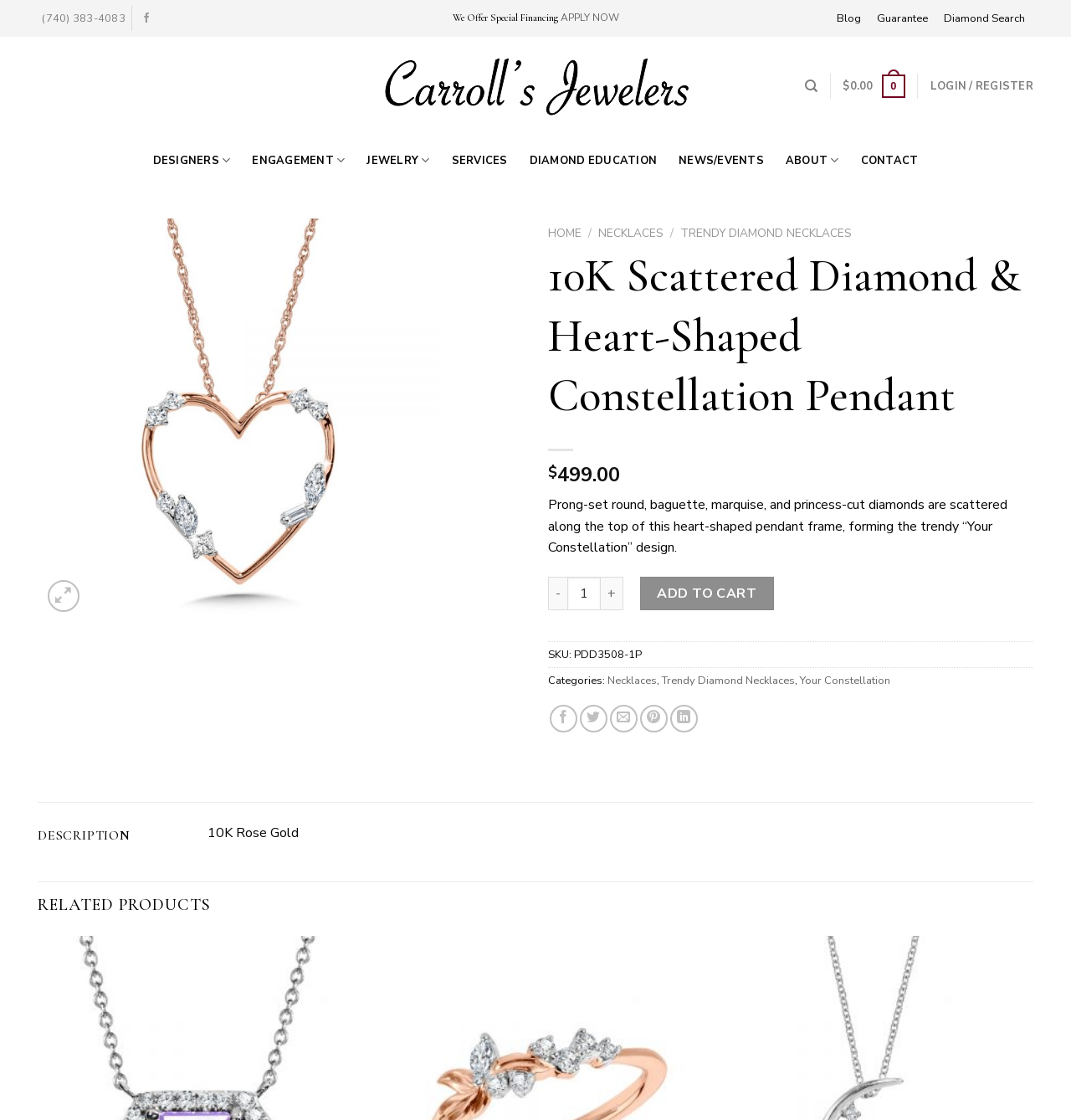Determine the bounding box coordinates in the format (top-left x, top-left y, bottom-right x, bottom-right y). Ensure all values are floating point numbers between 0 and 1. Identify the bounding box of the UI element described by: (740) 383-4083

[0.035, 0.005, 0.117, 0.028]